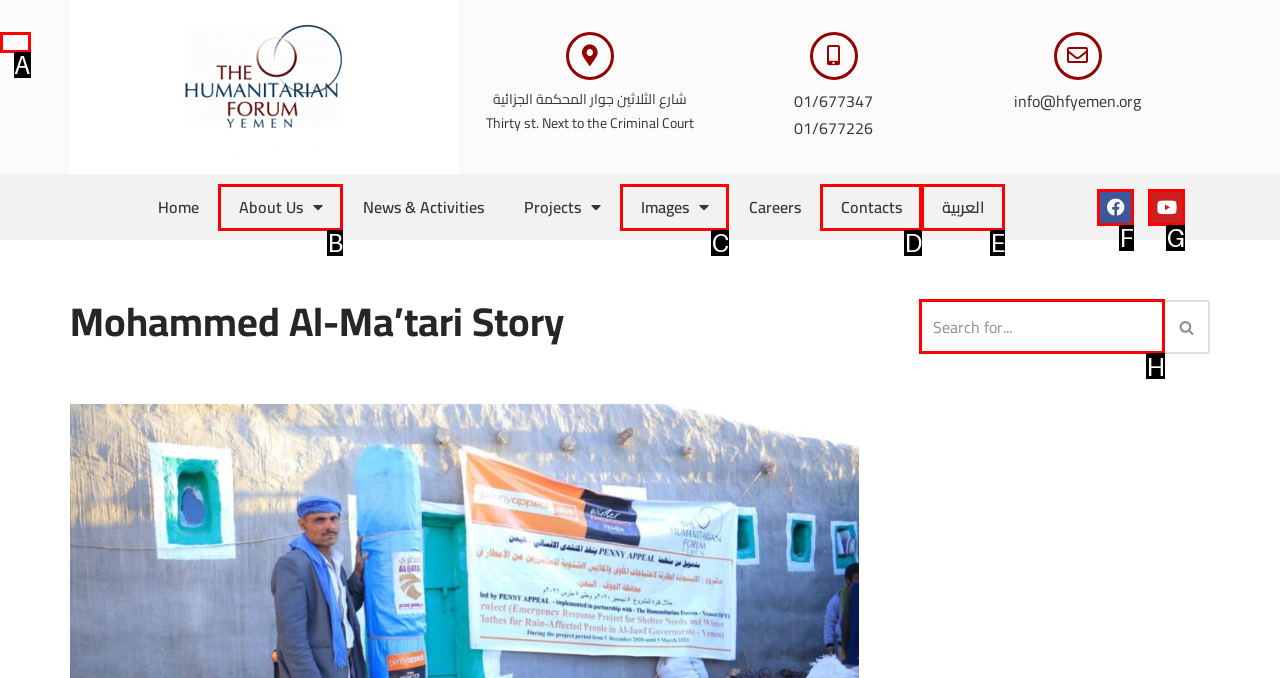Select the letter of the UI element you need to click to complete this task: Search for something.

H